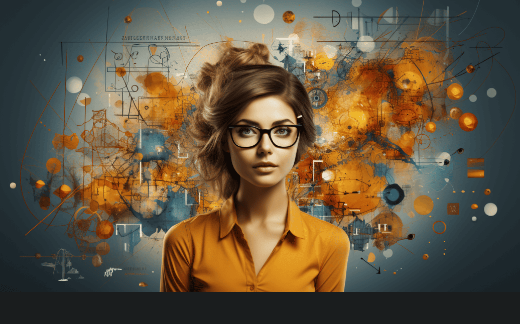Give a comprehensive caption that covers the entire image content.

The image portrays a young woman with a thoughtful expression, characterized by her stylish glasses and hair styled in soft waves. She is dressed in a bright orange blouse that complements the vibrant background, which features an abstract blend of orange, blue, and various graphic elements. These elements include circles, lines, and illustrations, suggesting a theme tied to creativity and intellect, possibly relating to marketing psychology. This visual representation aligns with the article titled "Marketing psychology: 13 cognitive biases that improve your marketing," emphasizing the intersection of cognitive science and marketing strategies. The overall aesthetic evokes a sense of innovation and insight, inviting viewers to explore the nuances of consumer behavior.